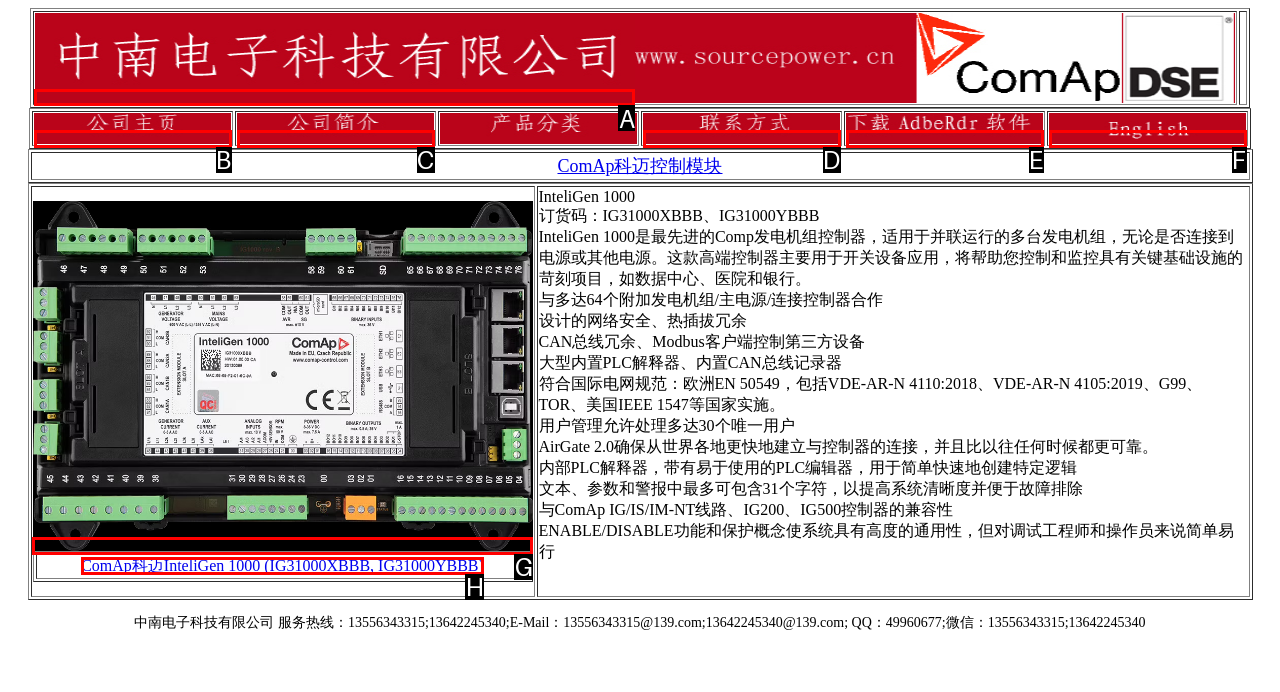Tell me which letter corresponds to the UI element that should be clicked to fulfill this instruction: Click the link to ComAp科迈控制模块
Answer using the letter of the chosen option directly.

A